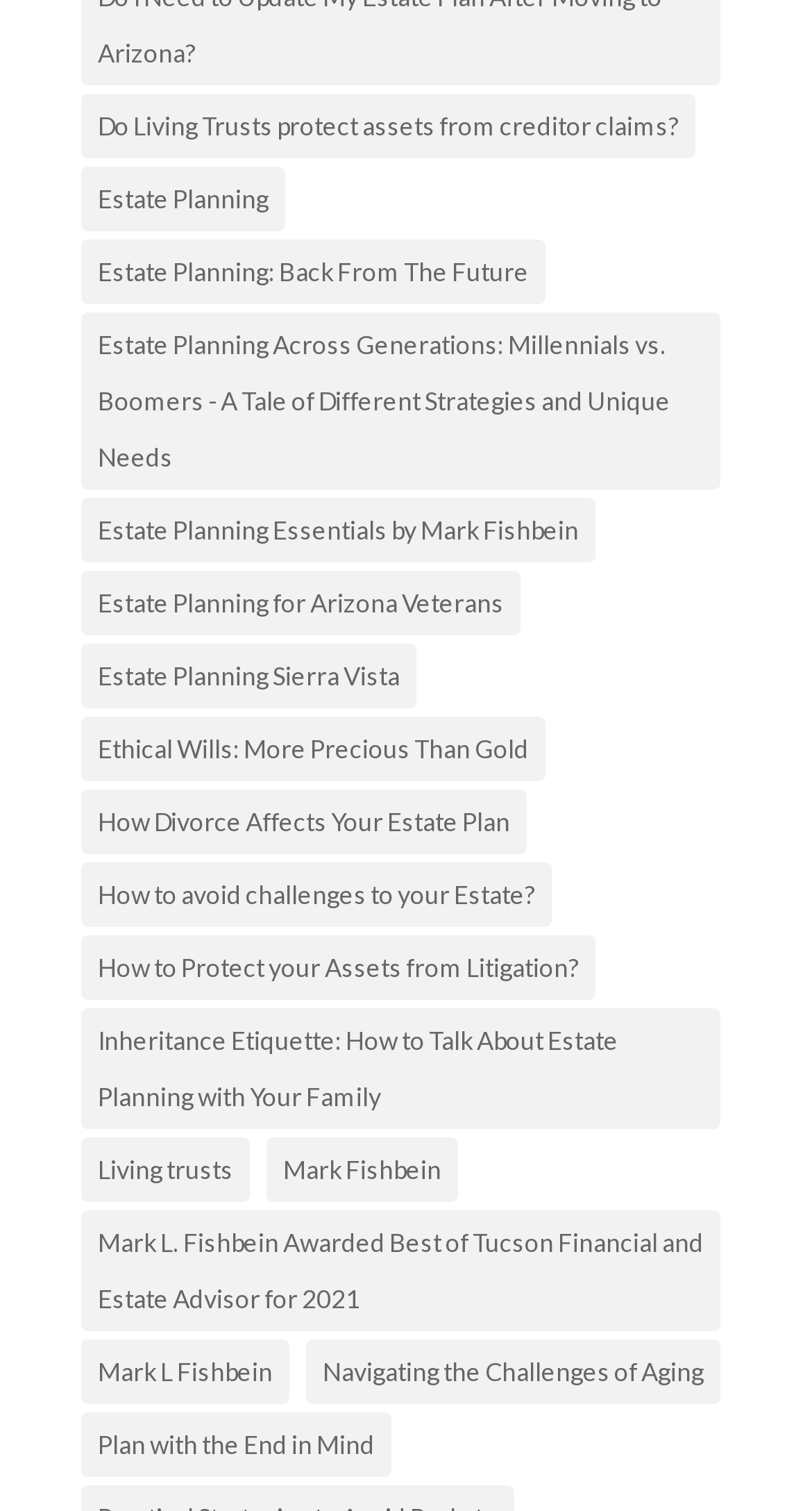Given the description of a UI element: "Mark Fishbein", identify the bounding box coordinates of the matching element in the webpage screenshot.

[0.328, 0.753, 0.564, 0.796]